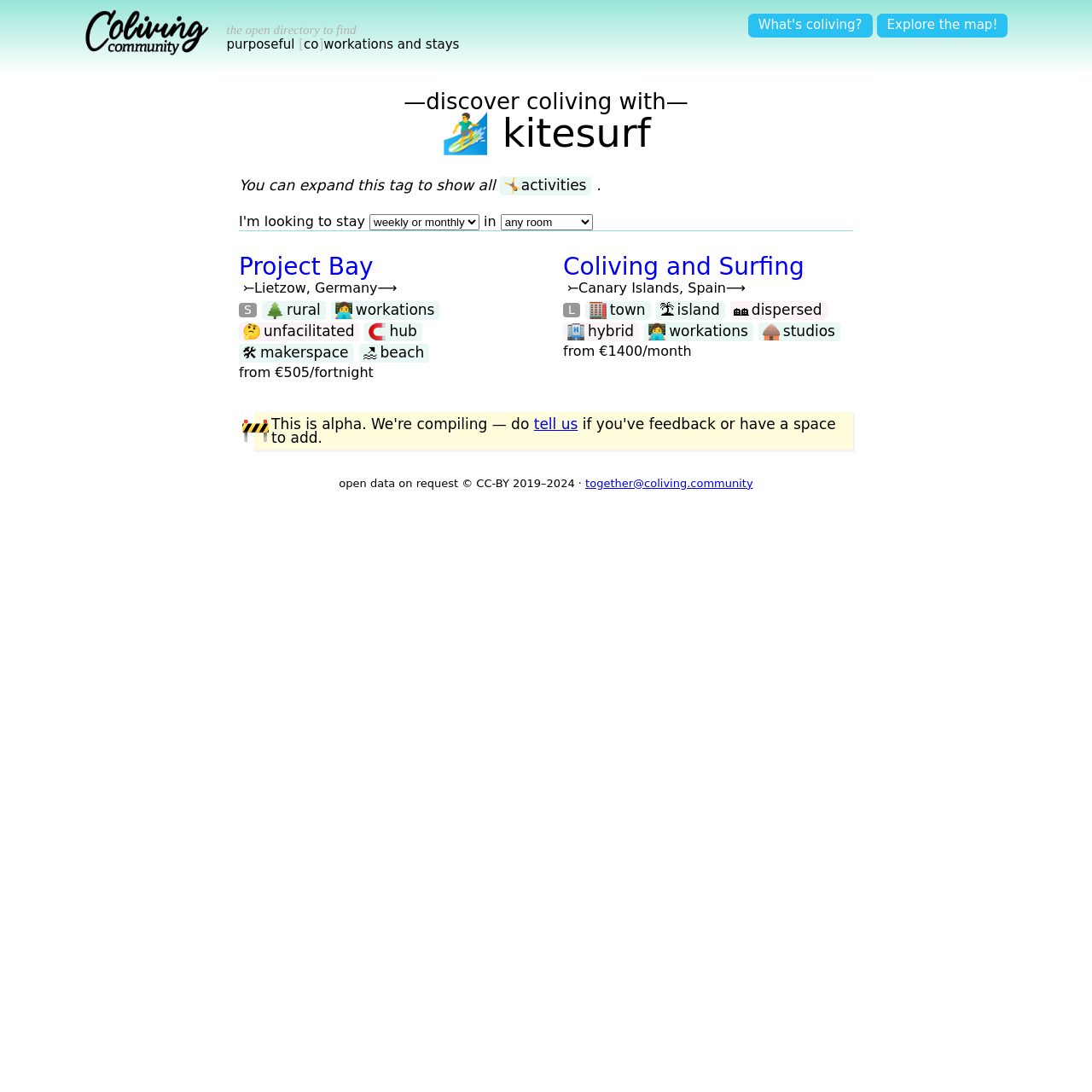Please locate the clickable area by providing the bounding box coordinates to follow this instruction: "Select an option from the combobox".

[0.338, 0.196, 0.439, 0.211]